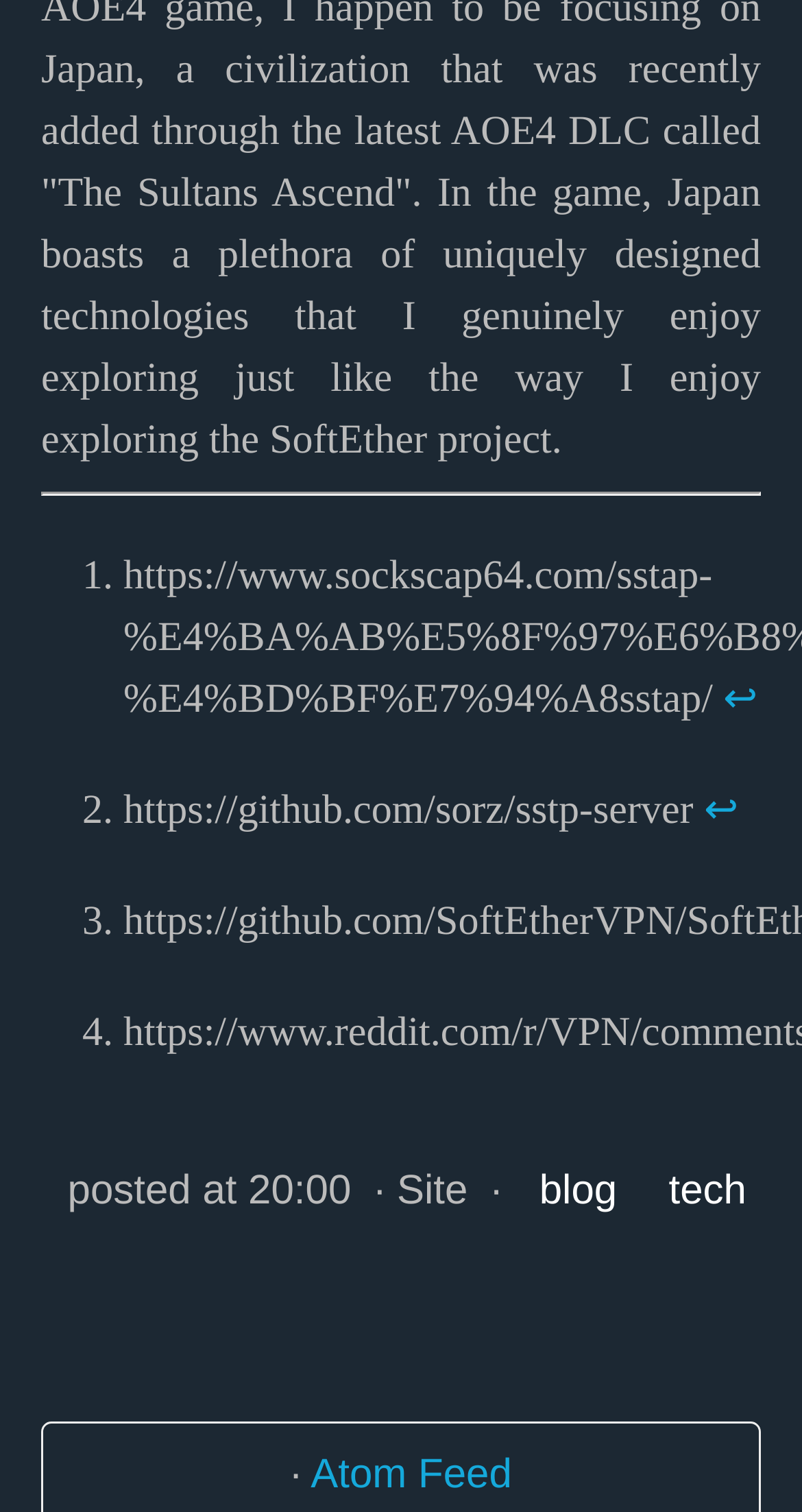From the details in the image, provide a thorough response to the question: What is the URL mentioned in the second item?

The second item in the list has a StaticText element with the URL 'https://github.com/sorz/sstp-server' and bounding box coordinates [0.154, 0.521, 0.877, 0.551].